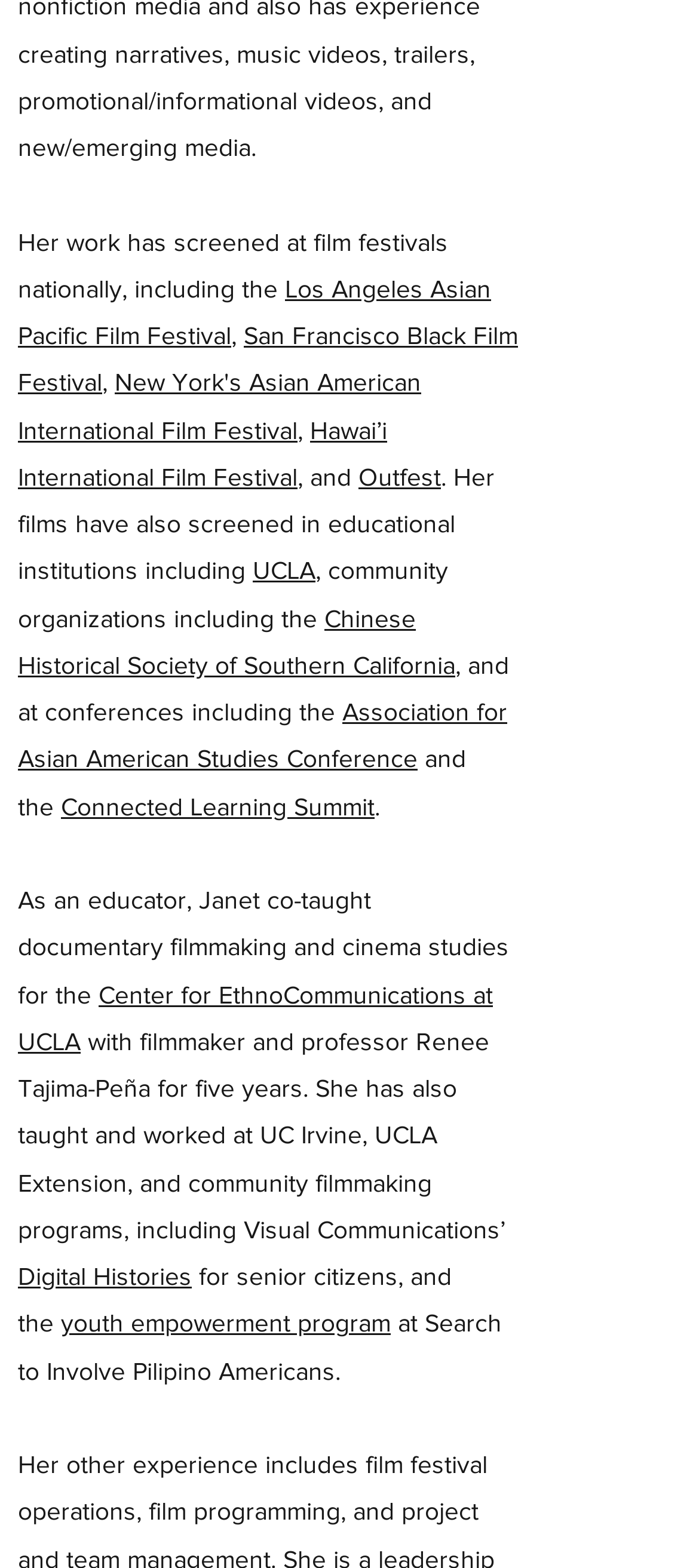Show me the bounding box coordinates of the clickable region to achieve the task as per the instruction: "explore Digital Histories".

[0.026, 0.805, 0.274, 0.823]